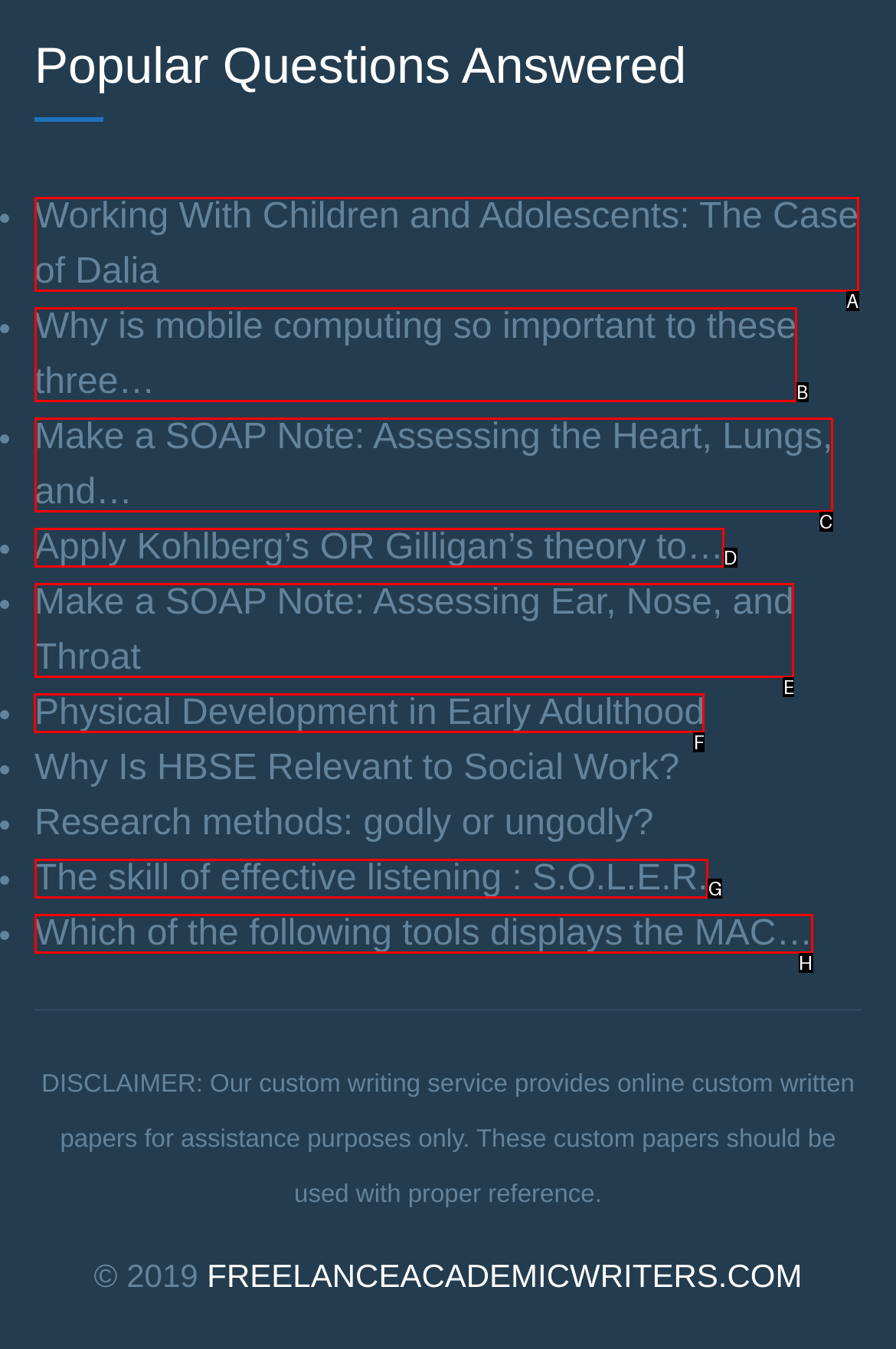Identify the correct UI element to click to achieve the task: Learn about Health.
Answer with the letter of the appropriate option from the choices given.

None